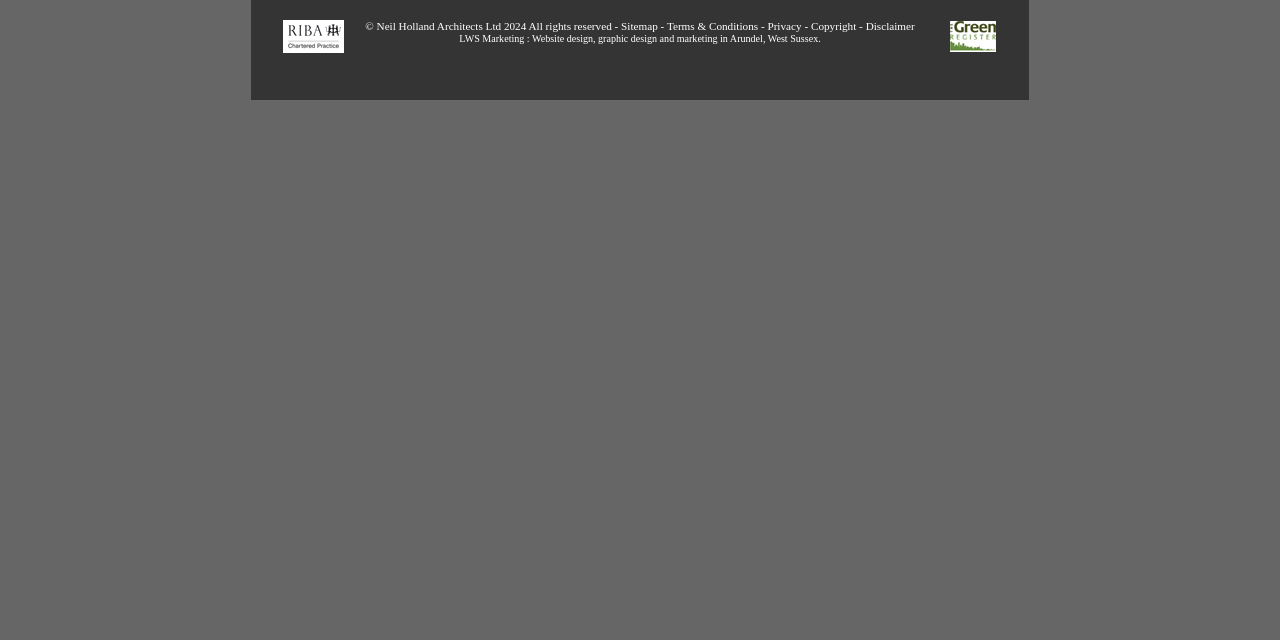Given the element description: "Sitemap", predict the bounding box coordinates of this UI element. The coordinates must be four float numbers between 0 and 1, given as [left, top, right, bottom].

[0.485, 0.031, 0.514, 0.05]